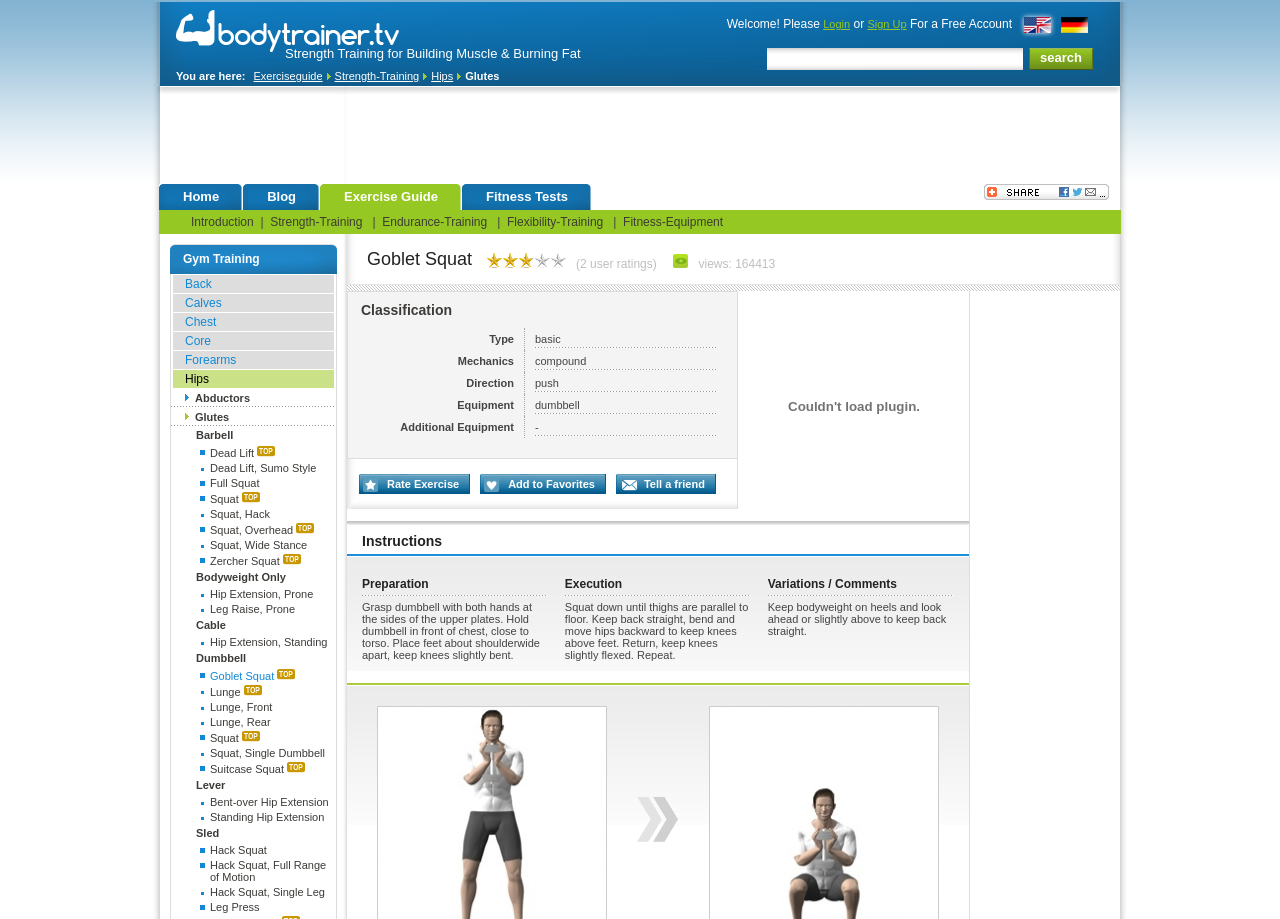Please answer the following question using a single word or phrase: 
What type of training is focused on building muscle and burning fat?

Strength Training